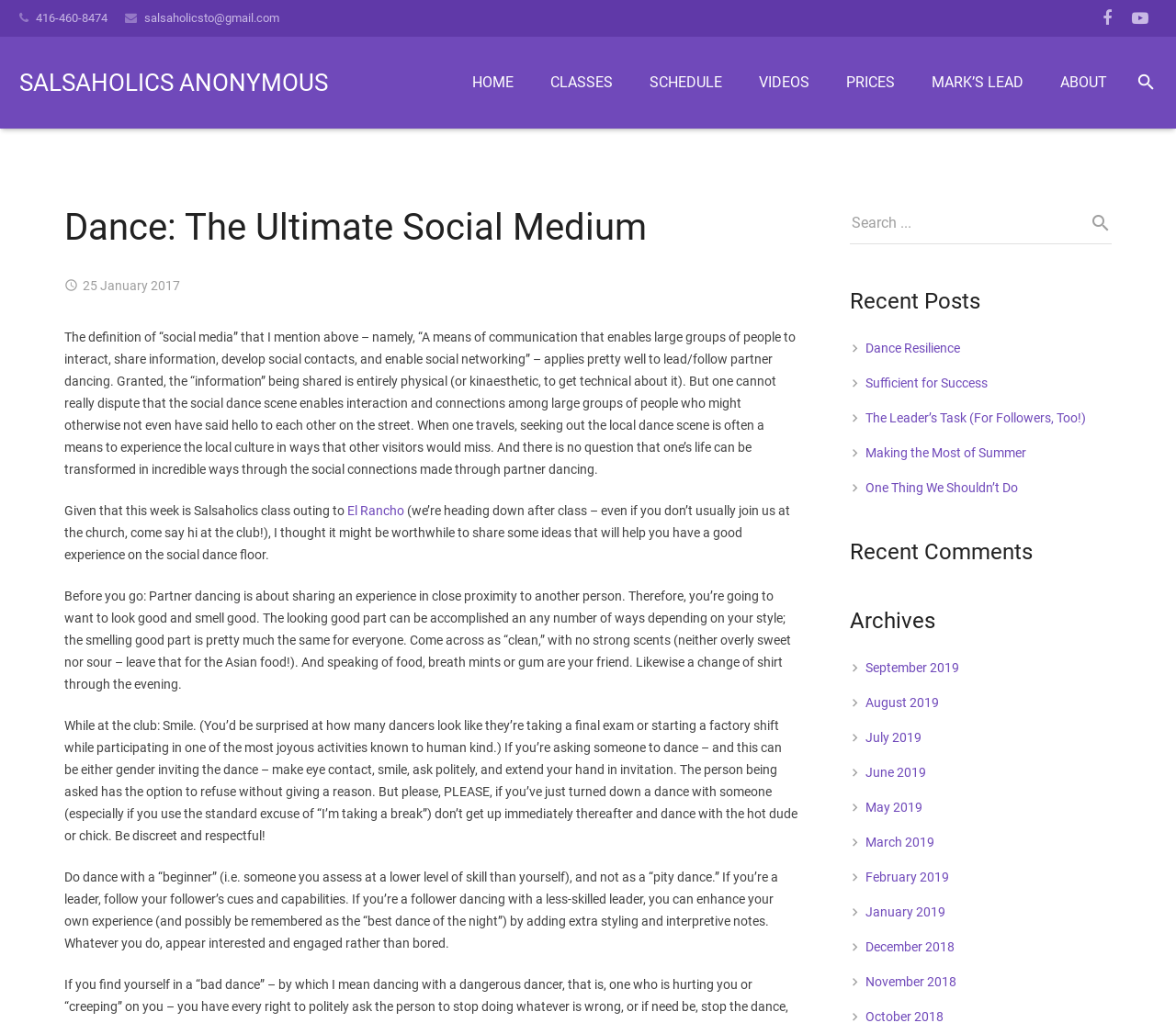Generate a thorough caption detailing the webpage content.

This webpage is about dance, specifically salsa dancing, and its social aspects. At the top, there is a phone number and an email address. Below that, there are several links to social media platforms. 

The main content of the page is divided into two sections. On the left, there is a menu with links to different pages, including "HOME", "CLASSES", "SCHEDULE", "VIDEOS", "PRICES", "MARK'S LEAD", and "ABOUT". 

On the right, there is an article with the title "Dance: The Ultimate Social Medium". The article discusses how partner dancing, such as salsa, is a form of social media that enables people to interact, share information, and develop social contacts. It also provides tips on how to have a good experience on the social dance floor, including personal hygiene, being respectful to others, and dancing with people of different skill levels.

Below the article, there is a search bar and a section with recent posts, including links to articles titled "Dance Resilience", "Sufficient for Success", and others. There is also a section with recent comments and a section with archives, which lists links to articles from different months, from September 2019 to November 2018.